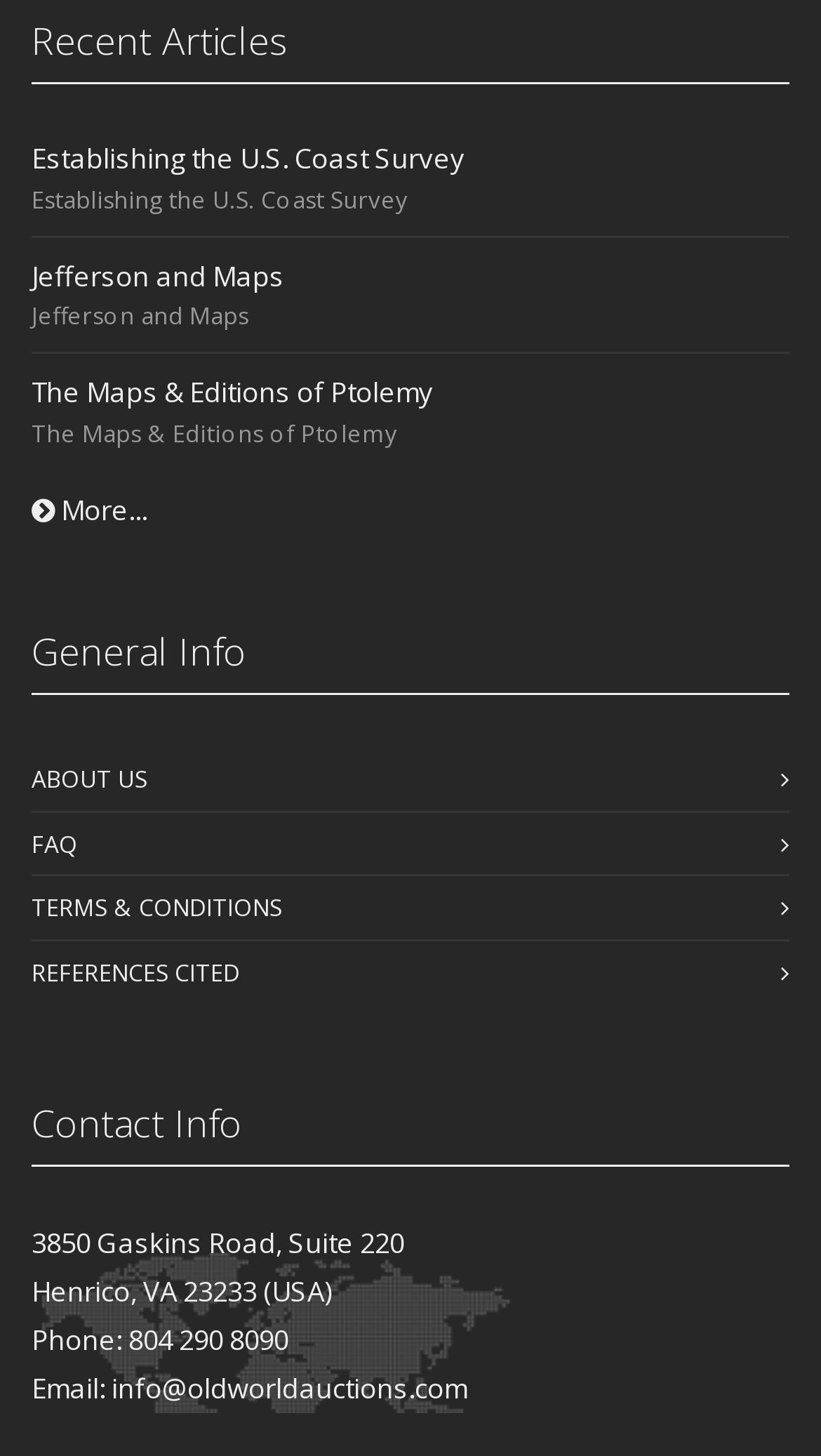Find the bounding box coordinates of the element to click in order to complete the given instruction: "Learn about the Maps & Editions of Ptolemy."

[0.038, 0.256, 0.528, 0.282]